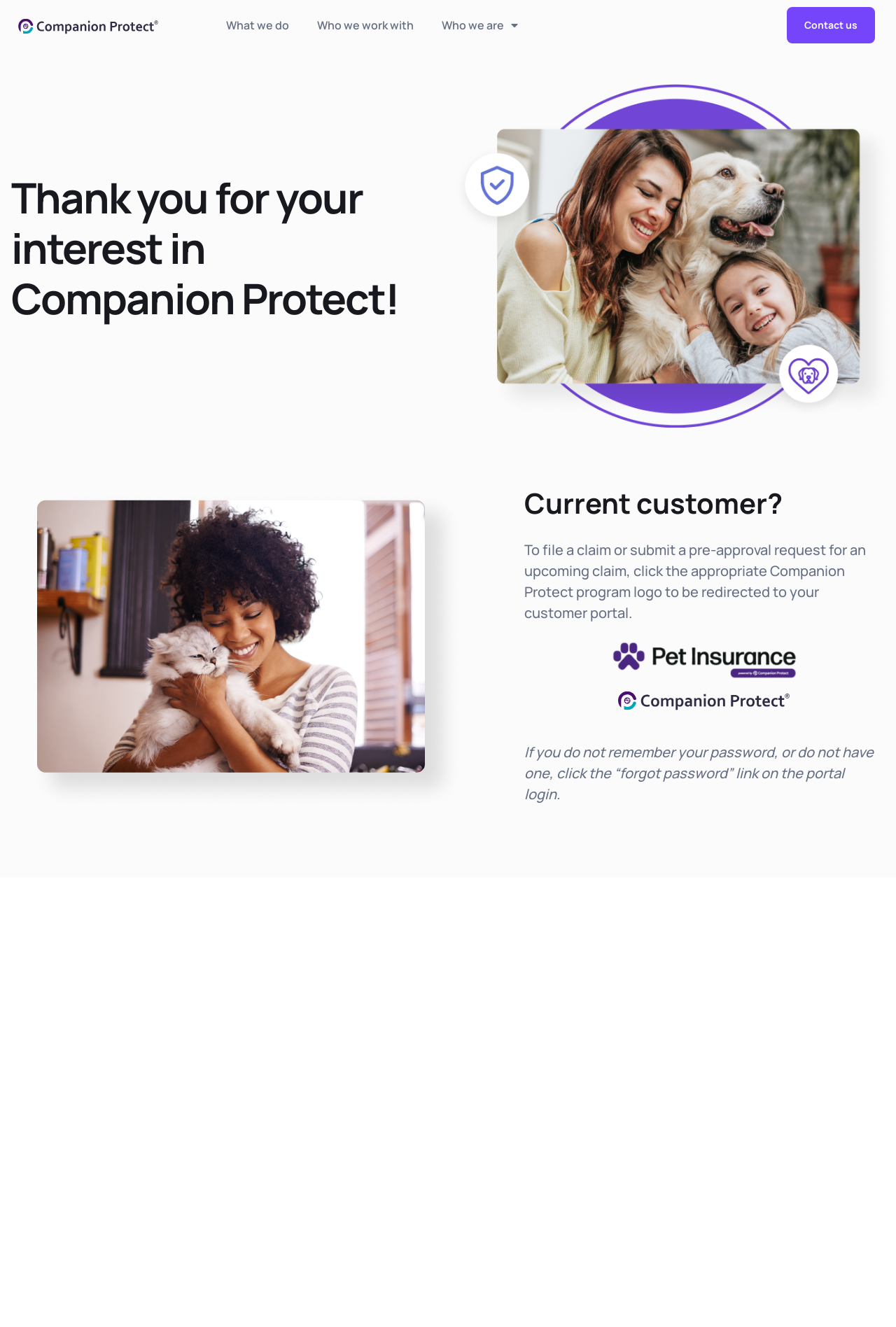What is the current customer portal for?
Please provide a comprehensive answer based on the visual information in the image.

The current customer portal is for filing a claim or submitting a pre-approval request, as stated in the StaticText element, which provides instructions for current customers to access their customer portal.